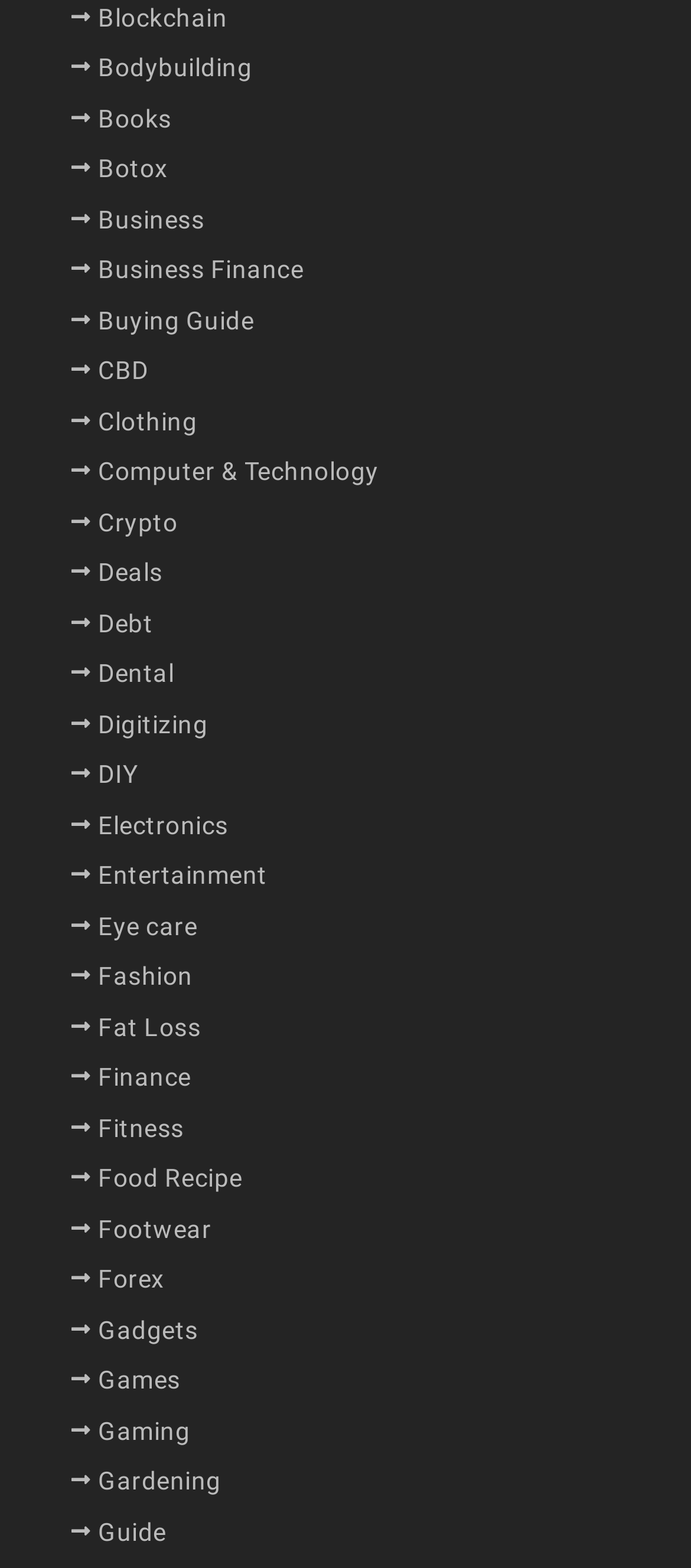Find the bounding box coordinates for the area you need to click to carry out the instruction: "Get premium hosting". The coordinates should be four float numbers between 0 and 1, indicated as [left, top, right, bottom].

None